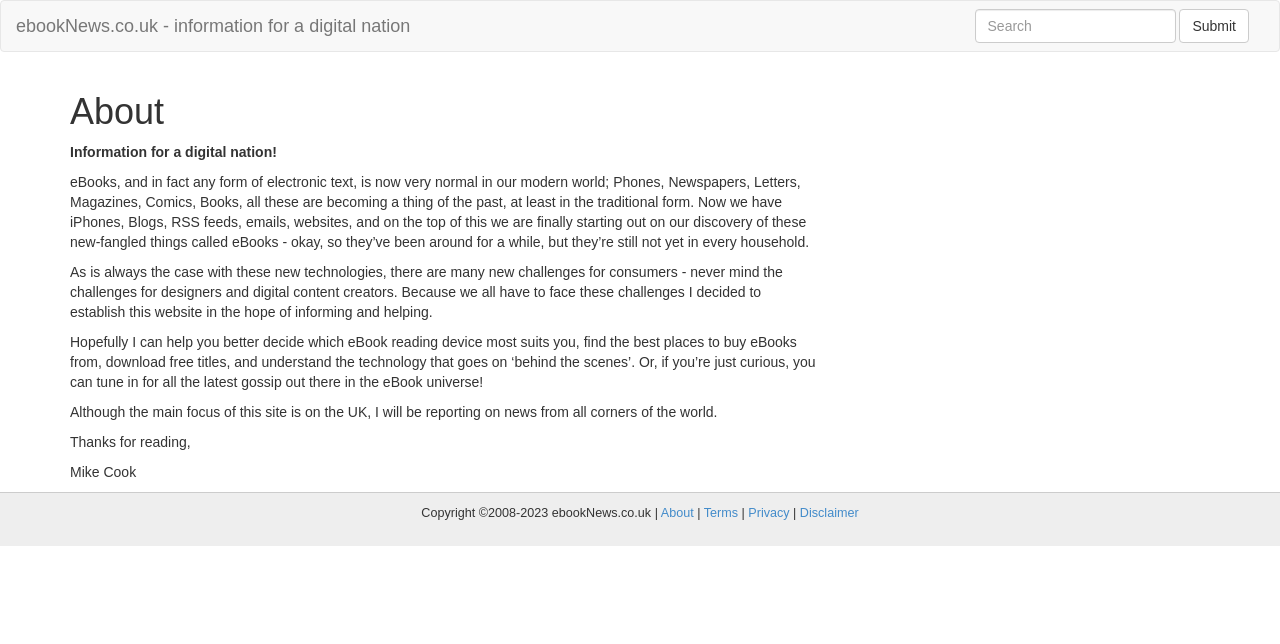Give a detailed account of the webpage's layout and content.

The webpage is about ebookNews.co.uk, a digital nation providing information on the latest ebook and ereader related news. At the top left, there is a link to the website's homepage with the title "ebookNews.co.uk - information for a digital nation". Next to it, on the top right, is a search bar with a textbox and a submit button.

Below the search bar, there is a heading "About" followed by a series of paragraphs describing the purpose of the website. The text explains how ebooks and electronic text are becoming increasingly normal in modern life, and how the website aims to inform and help consumers navigate the challenges of this new technology.

The paragraphs are arranged vertically, with the first one starting from the top left and the subsequent ones following below it. The text is divided into five sections, each discussing a different aspect of ebooks and the website's goals.

At the bottom of the page, there is a section with copyright information, followed by links to "About", "Terms", "Privacy", and "Disclaimer" pages. These links are arranged horizontally, with the copyright information on the left and the links on the right.